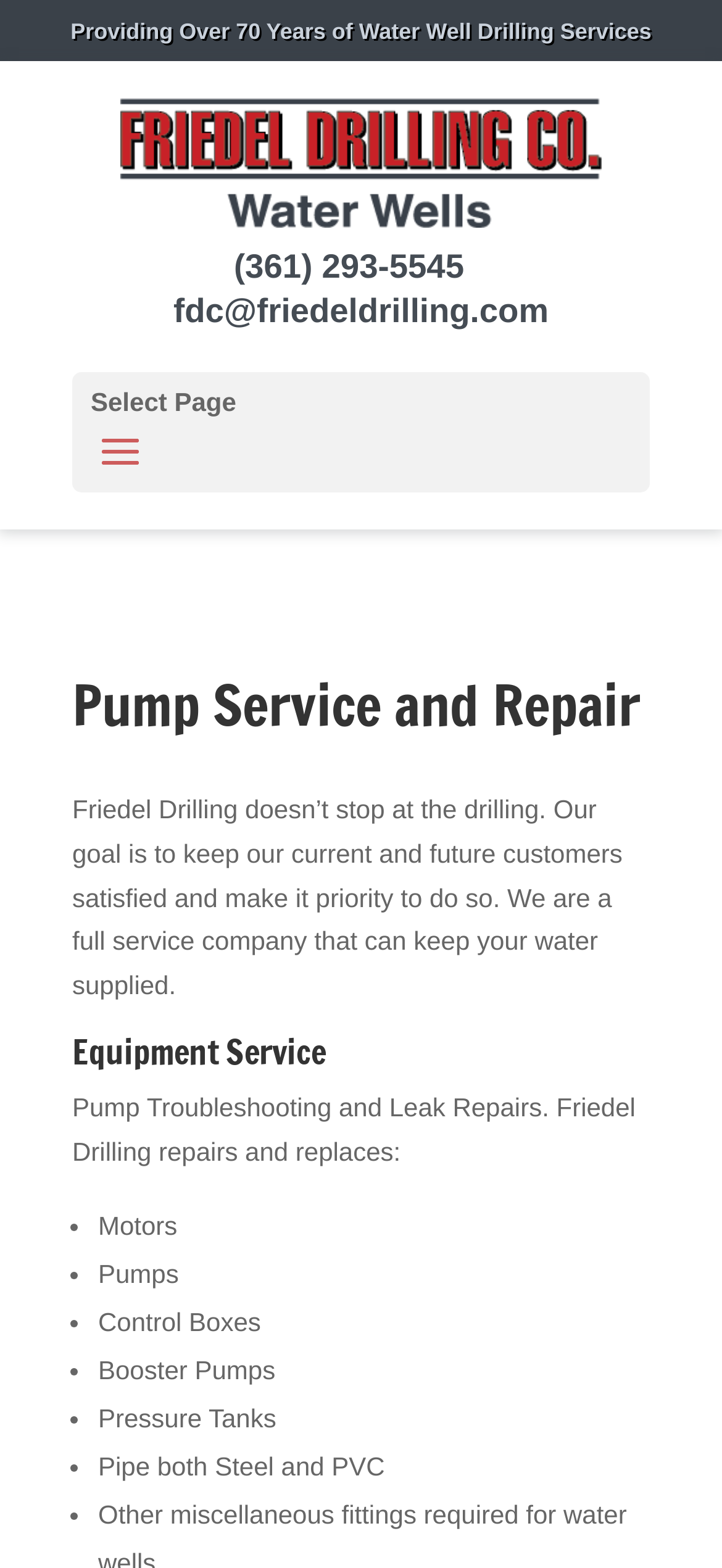Extract the bounding box coordinates for the HTML element that matches this description: "fdc@friedeldrilling.com". The coordinates should be four float numbers between 0 and 1, i.e., [left, top, right, bottom].

[0.24, 0.19, 0.76, 0.209]